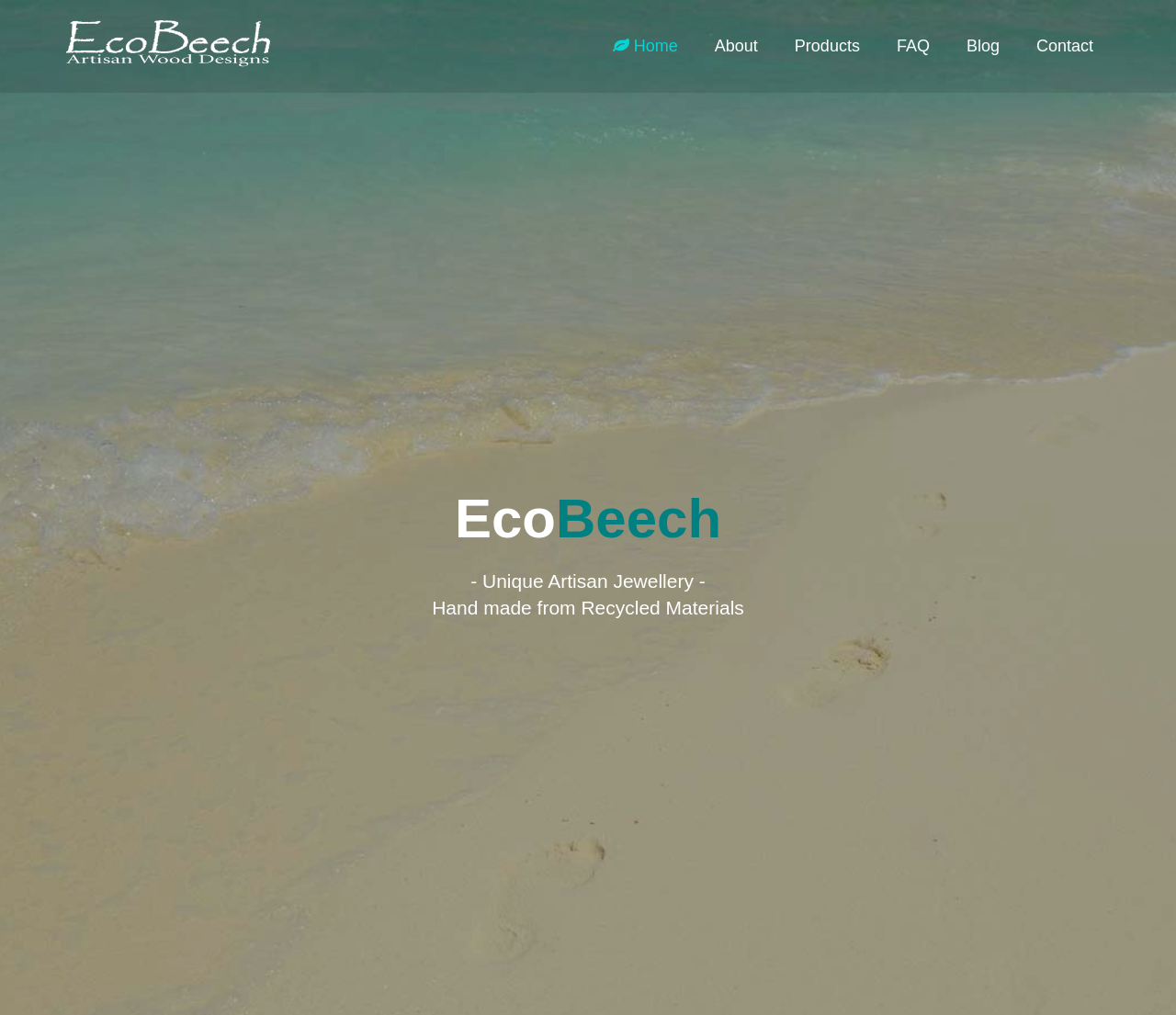What is the main material used to make the jewellery?
Identify the answer in the screenshot and reply with a single word or phrase.

Reclaimed wood and wire